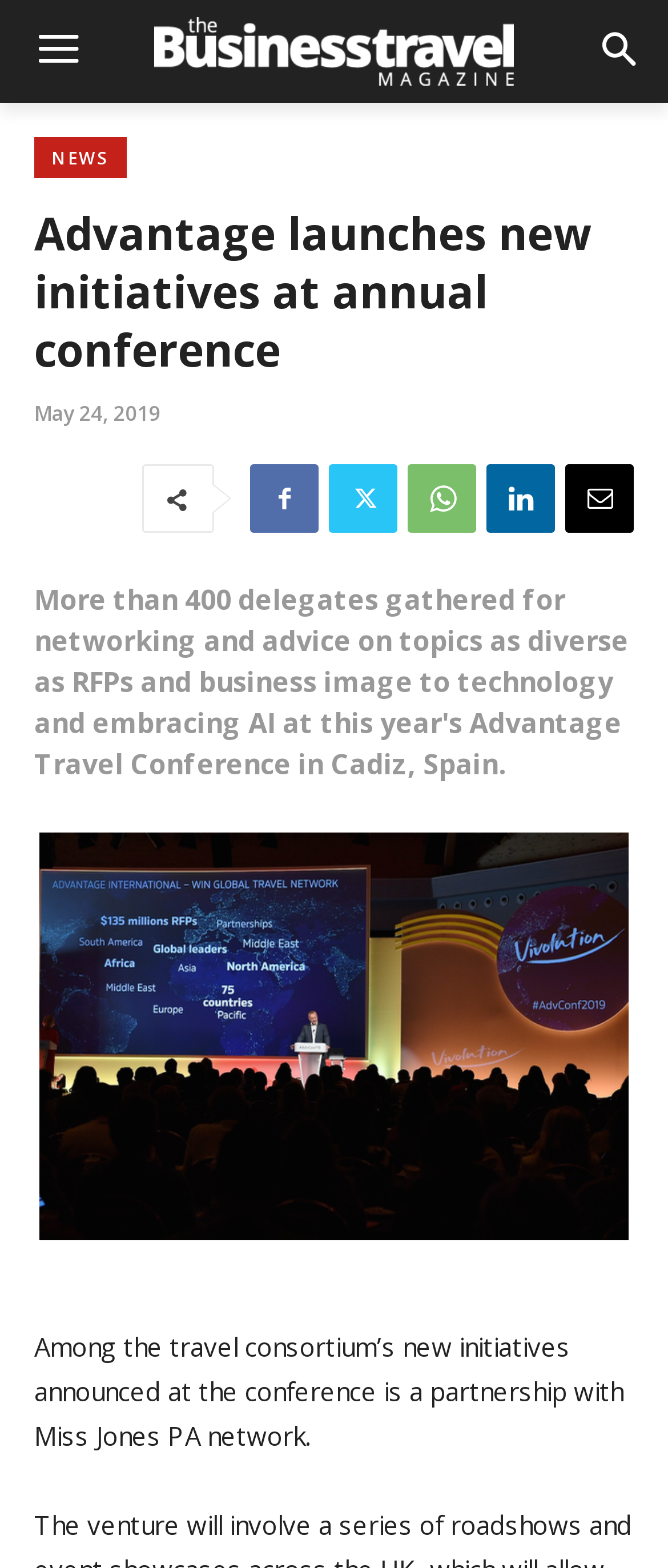What is the topic of the article?
Answer the question based on the image using a single word or a brief phrase.

Travel conference